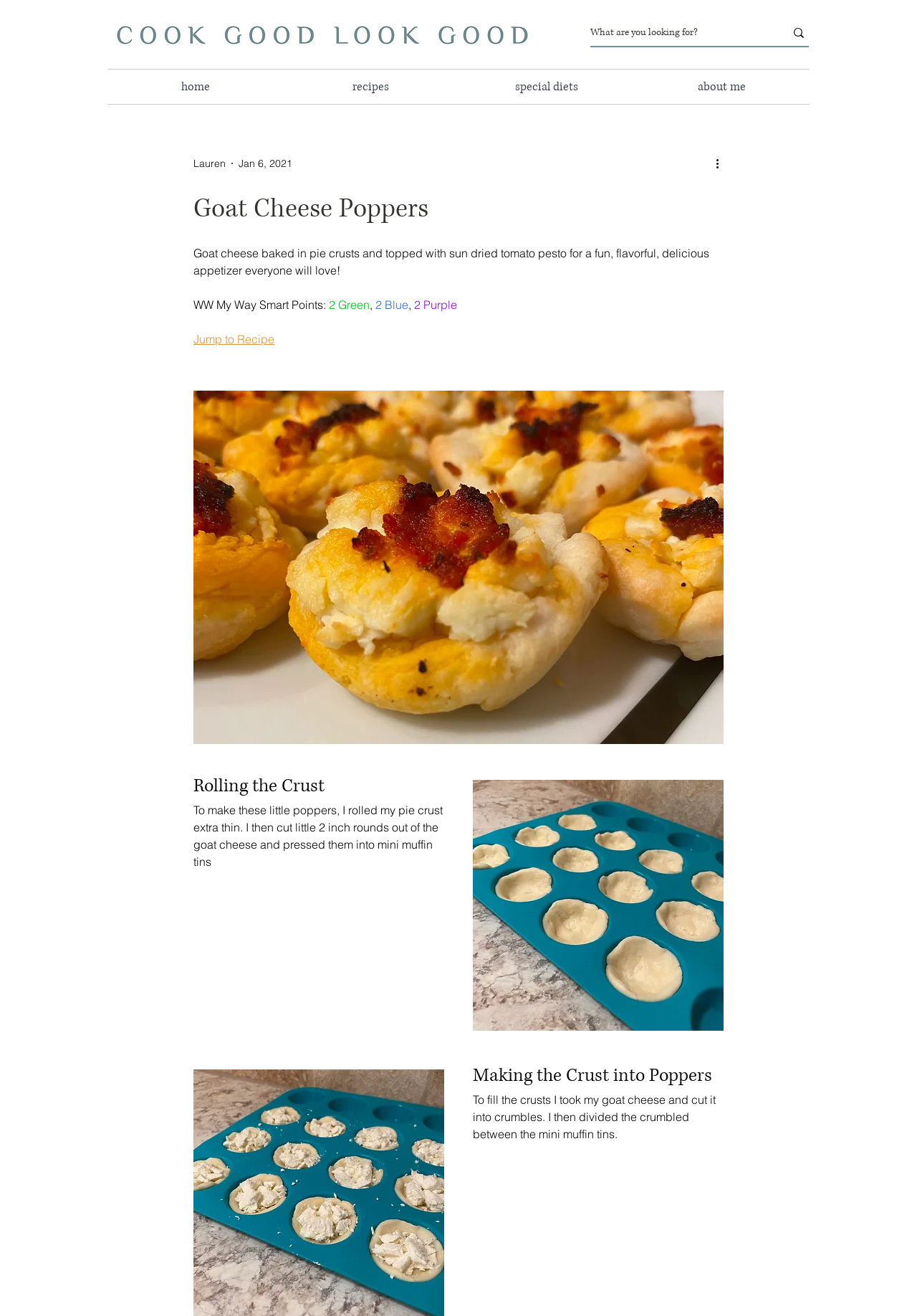Provide the bounding box for the UI element matching this description: "Jump to Recipe".

[0.211, 0.252, 0.299, 0.263]